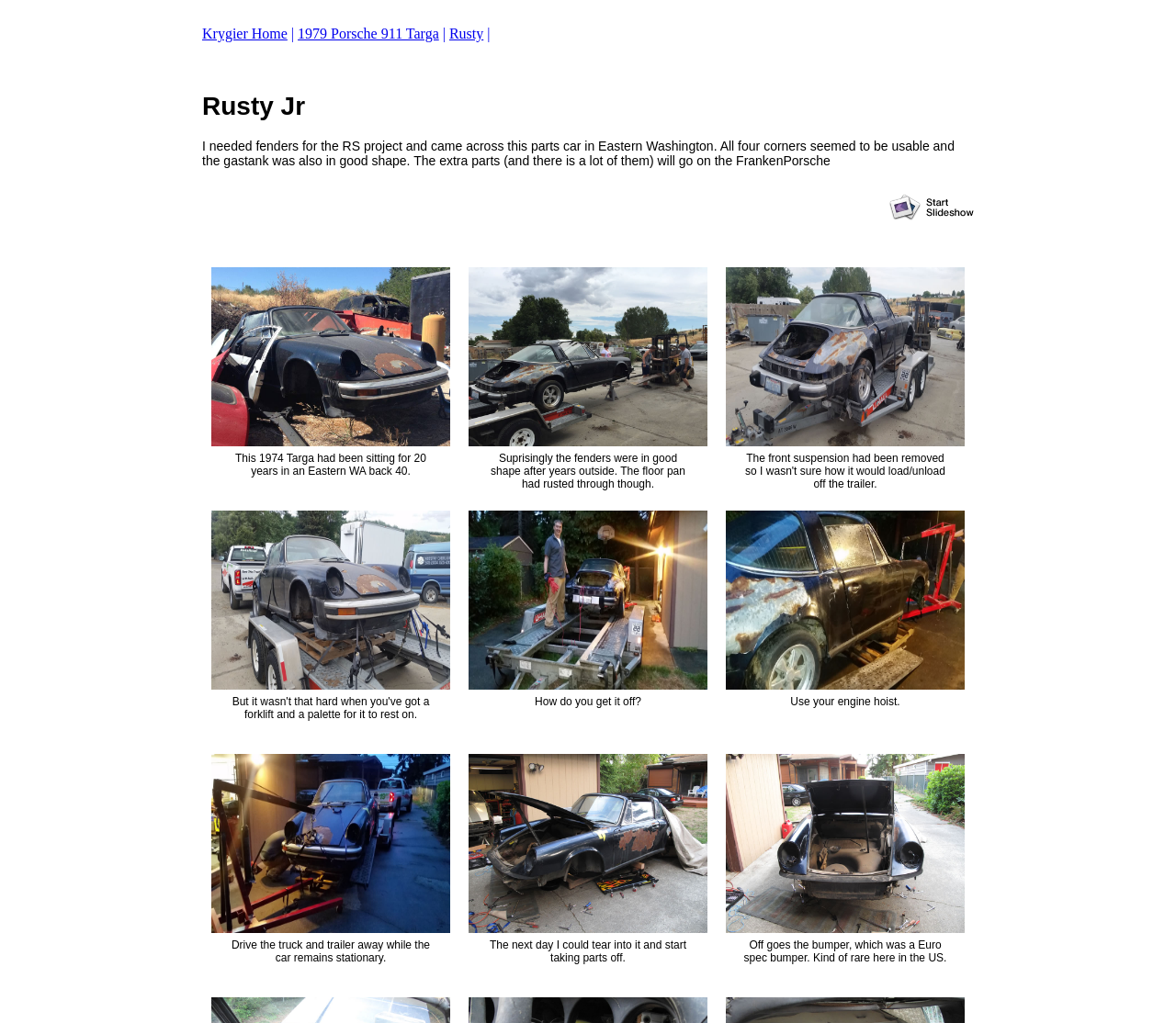Look at the image and answer the question in detail:
What is the purpose of the webpage?

I inferred this answer by looking at the overall structure and content of the webpage. The webpage appears to be documenting the process of acquiring and dismantling a parts car, with text and images describing the car's condition and the process of removing parts. This suggests that the purpose of the webpage is to document this process.